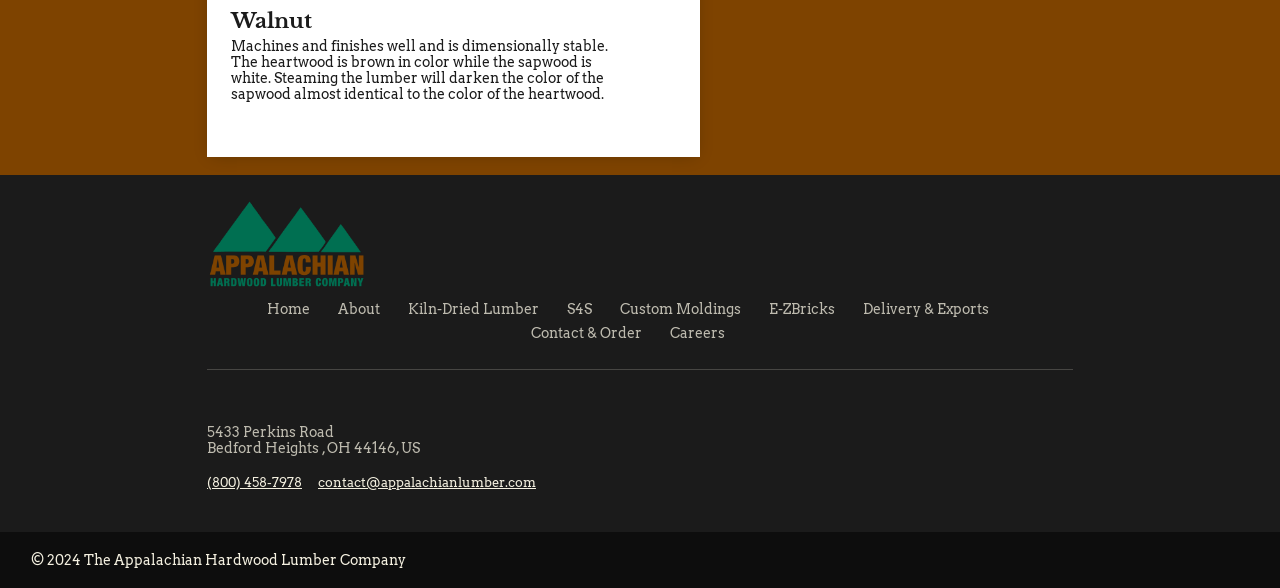Please identify the bounding box coordinates of where to click in order to follow the instruction: "Contact the company via phone".

[0.162, 0.803, 0.236, 0.837]